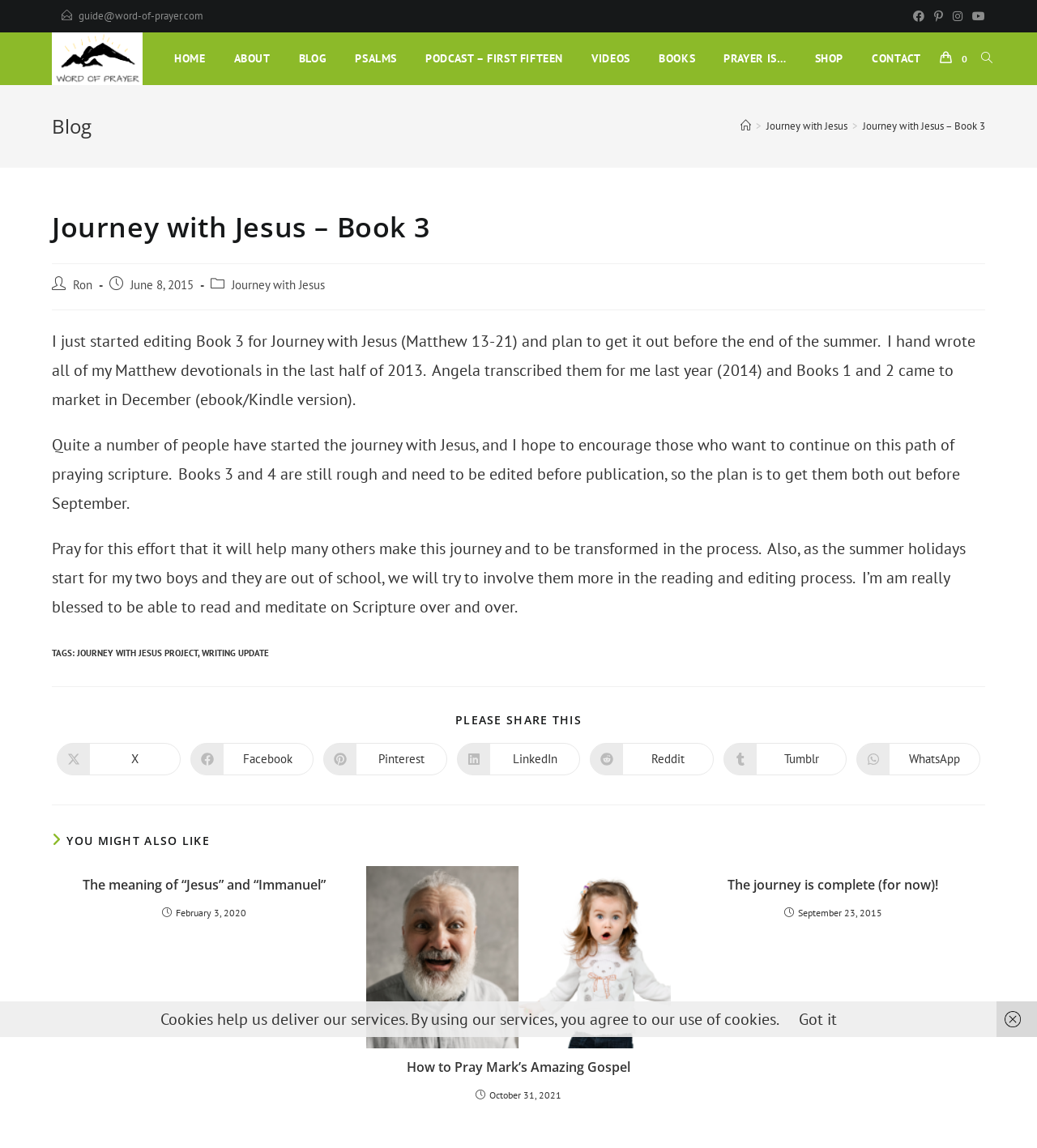Find and specify the bounding box coordinates that correspond to the clickable region for the instruction: "Click on the Facebook link".

[0.876, 0.007, 0.896, 0.021]